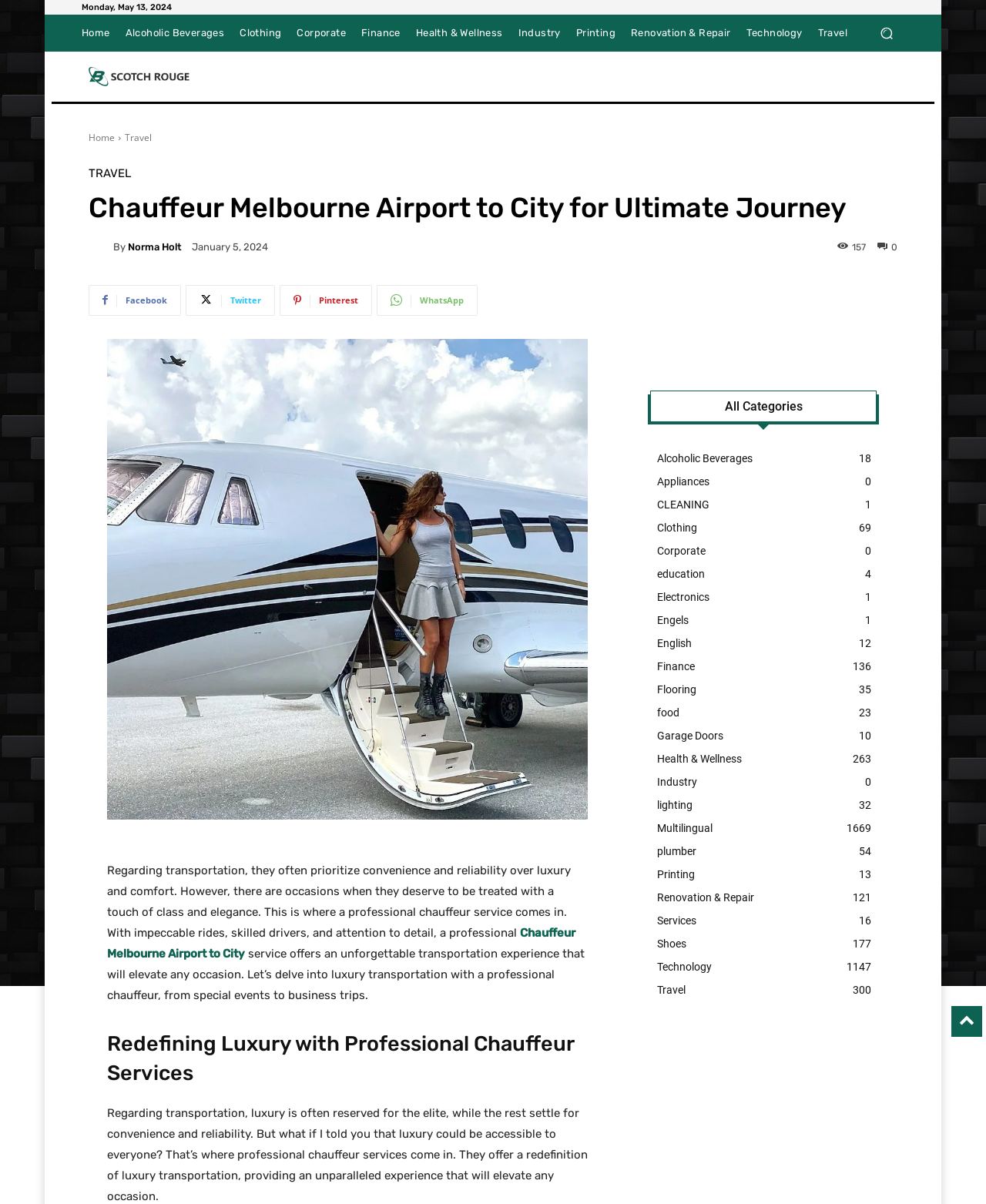Can you find the bounding box coordinates for the UI element given this description: "Home"? Provide the coordinates as four float numbers between 0 and 1: [left, top, right, bottom].

[0.075, 0.012, 0.119, 0.043]